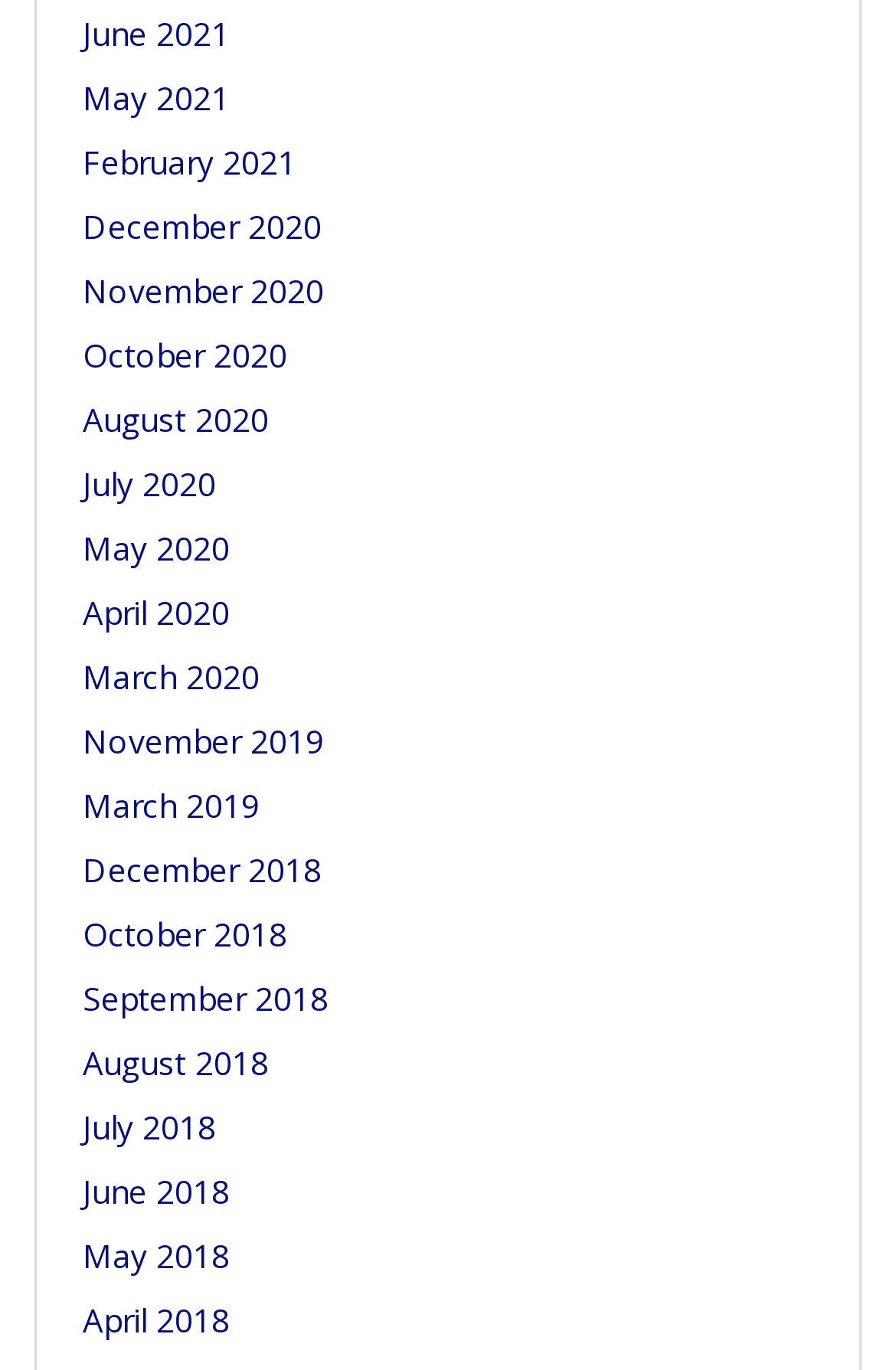What is the earliest month available on this webpage?
Based on the image, give a one-word or short phrase answer.

December 2018